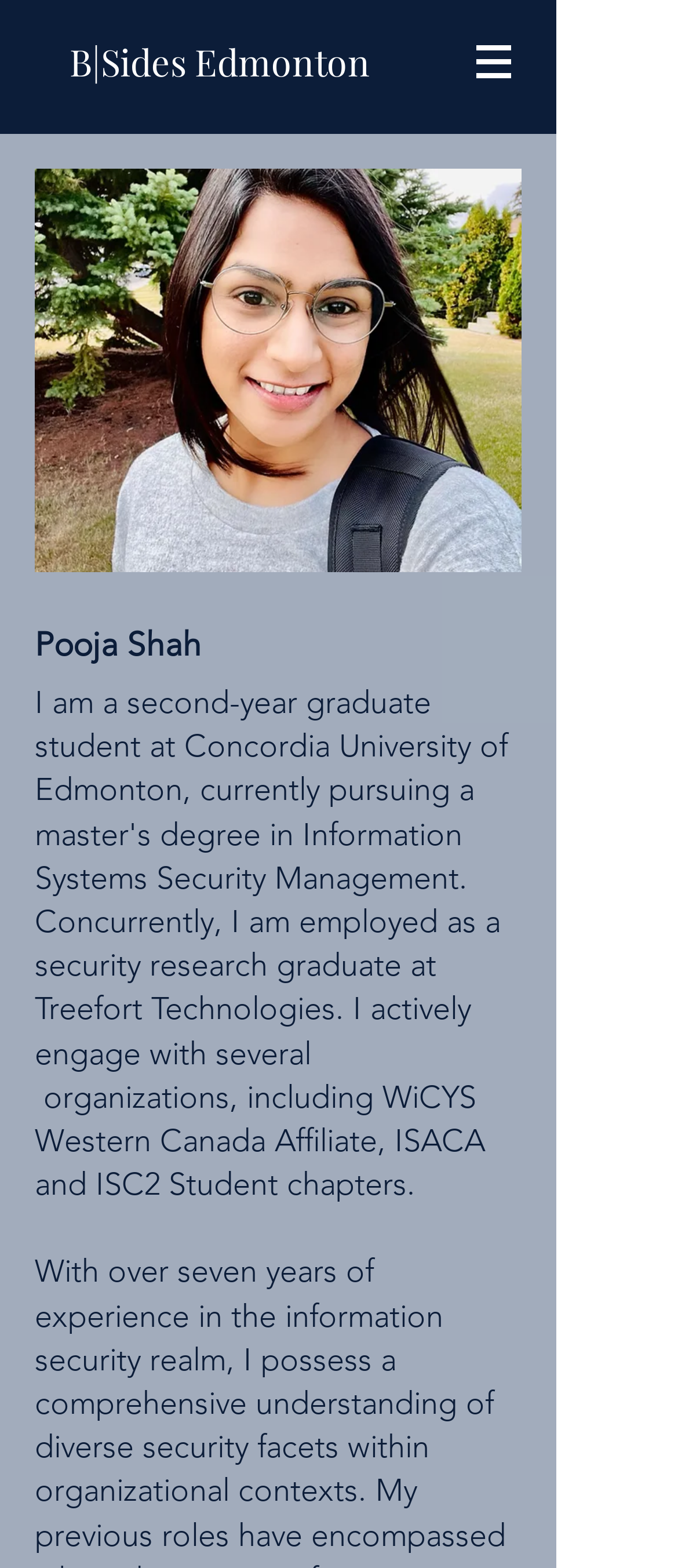What is the event or organization associated with this webpage?
Based on the image content, provide your answer in one word or a short phrase.

BSides Edmonton